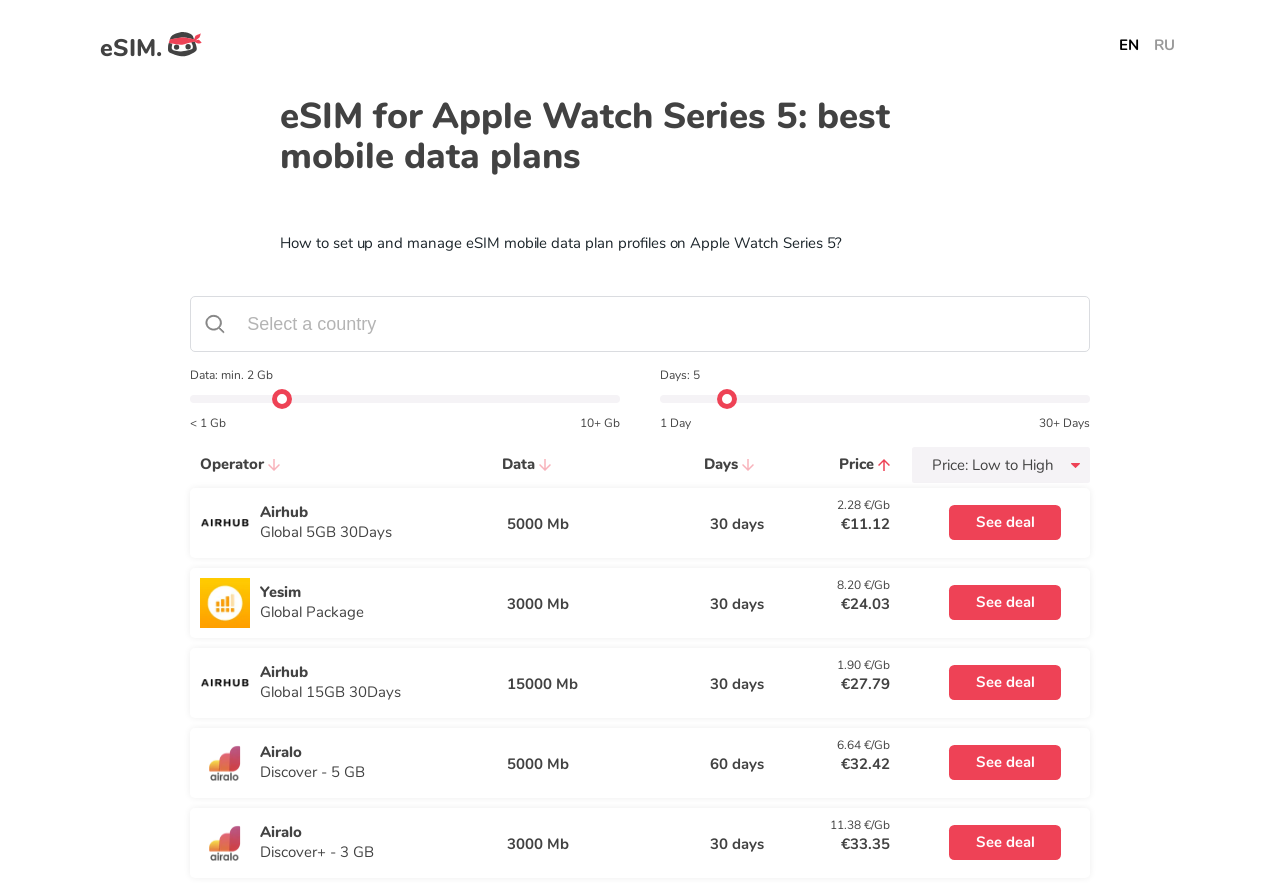Locate the bounding box coordinates of the clickable area to execute the instruction: "Filter by data". Provide the coordinates as four float numbers between 0 and 1, represented as [left, top, right, bottom].

[0.392, 0.514, 0.43, 0.537]